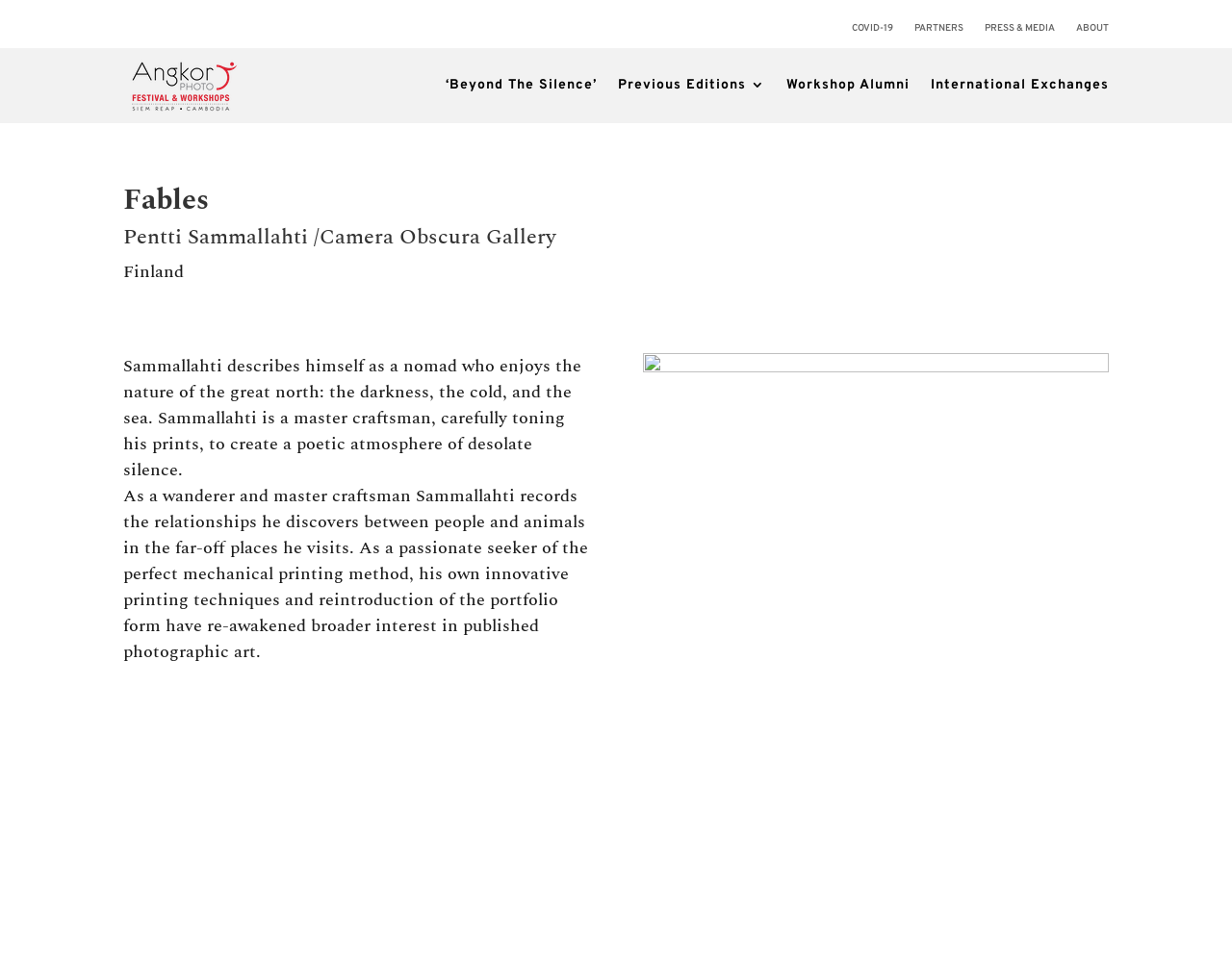Utilize the information from the image to answer the question in detail:
What is the atmosphere of the photographer's work?

I found the answer by reading the StaticText element with the text '...to create a poetic atmosphere of desolate silence.' at coordinates [0.1, 0.365, 0.472, 0.5]. This text is describing the atmosphere of the photographer's work.